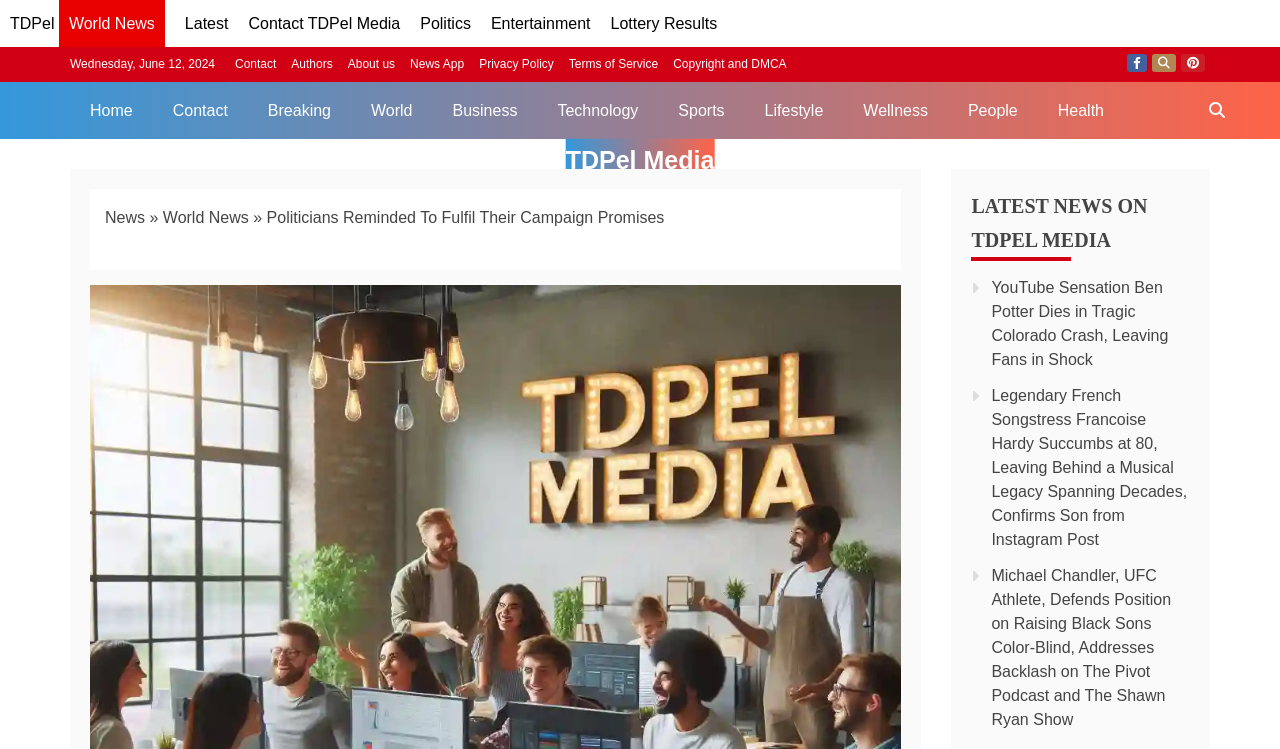Identify the bounding box for the element characterized by the following description: "News App".

[0.32, 0.076, 0.363, 0.095]